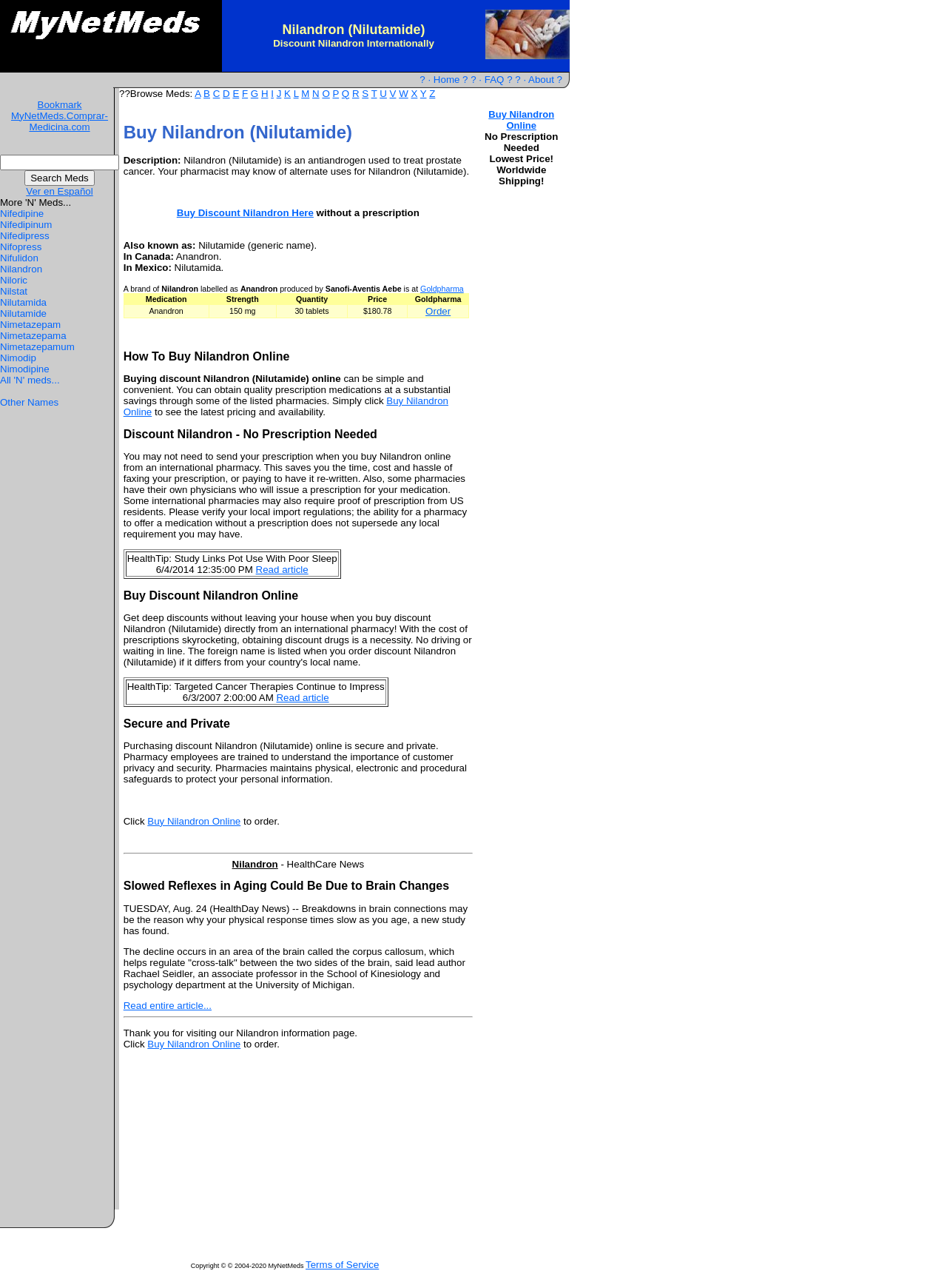From the webpage screenshot, identify the region described by Read article. Provide the bounding box coordinates as (top-left x, top-left y, bottom-right x, bottom-right y), with each value being a floating point number between 0 and 1.

[0.292, 0.538, 0.347, 0.546]